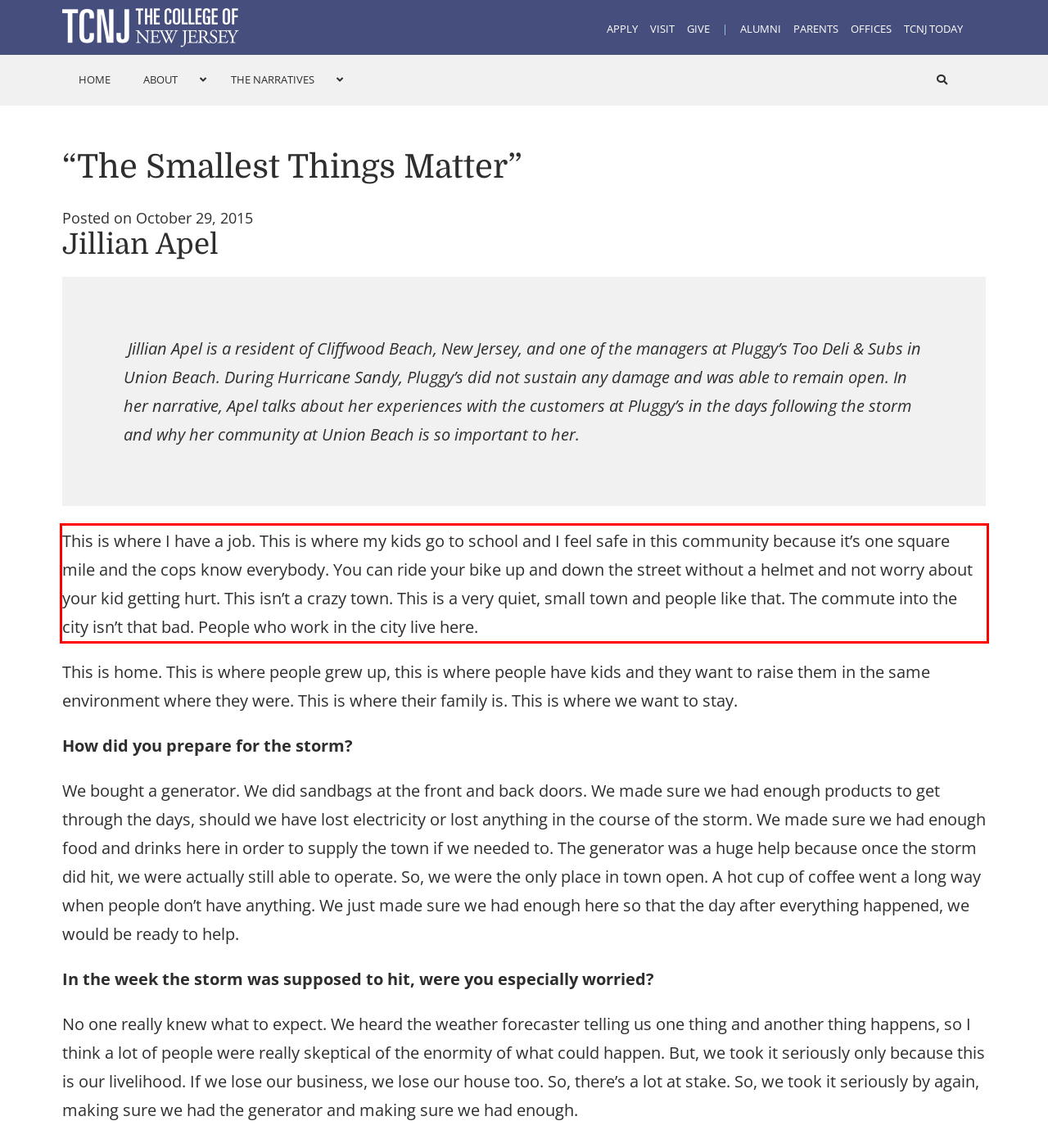Please perform OCR on the UI element surrounded by the red bounding box in the given webpage screenshot and extract its text content.

This is where I have a job. This is where my kids go to school and I feel safe in this community because it’s one square mile and the cops know everybody. You can ride your bike up and down the street without a helmet and not worry about your kid getting hurt. This isn’t a crazy town. This is a very quiet, small town and people like that. The commute into the city isn’t that bad. People who work in the city live here.